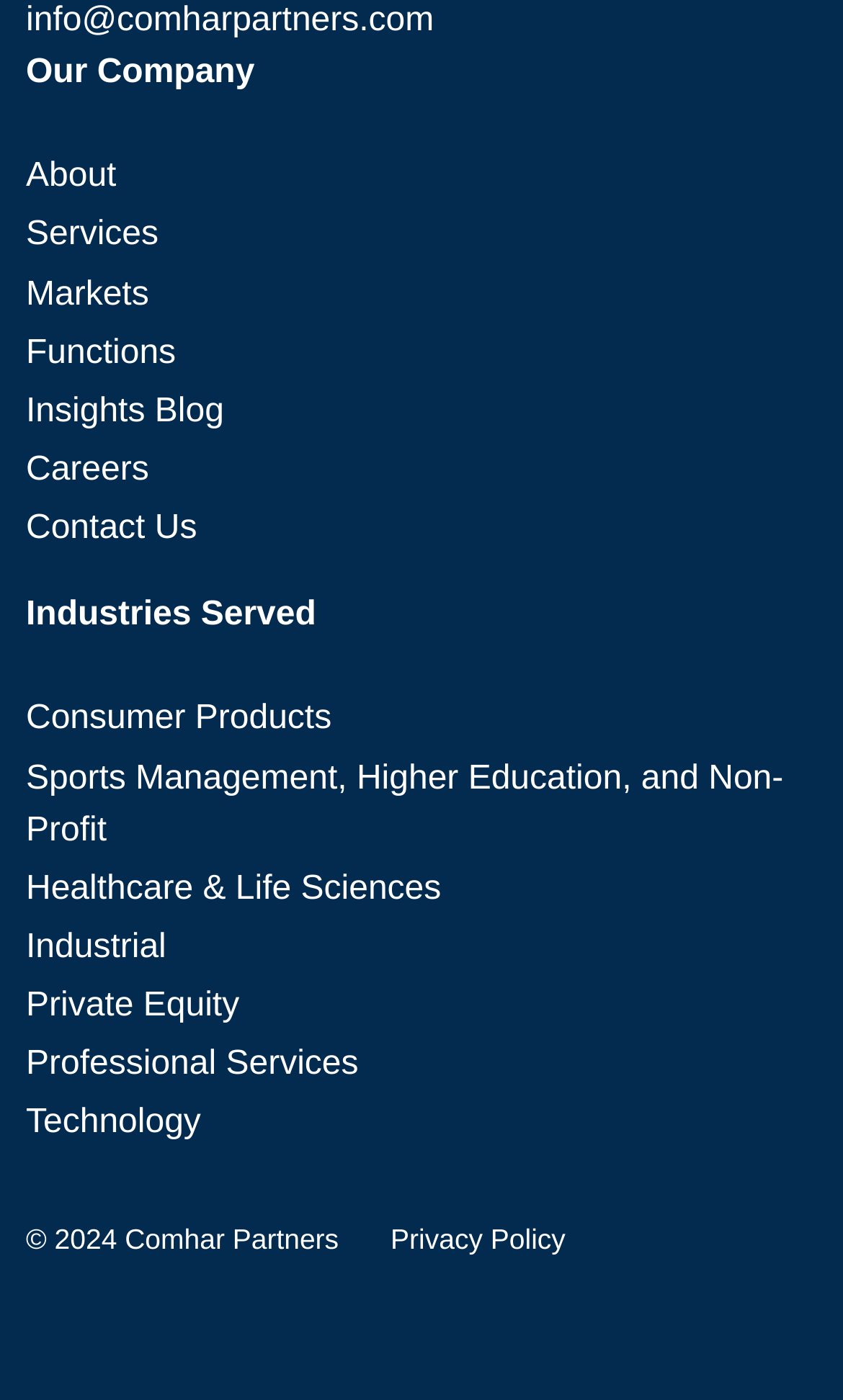What is the email address listed?
Answer the question using a single word or phrase, according to the image.

info@comharpartners.com